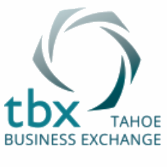Give a thorough and detailed caption for the image.

The image features the logo of the Tahoe Business Exchange (TBX), prominently displaying the stylized letters "tbx" alongside the full name "Tahoe Business Exchange." The design incorporates a modern, dynamic swirl that suggests movement and collaboration, reflecting the organization's focus on networking and business connections. The color scheme blends shades of teal and blue, conveying professionalism and a sense of community. This logo serves as a visual representation of TBX’s commitment to fostering business relationships and supporting its members within the Tahoe region.